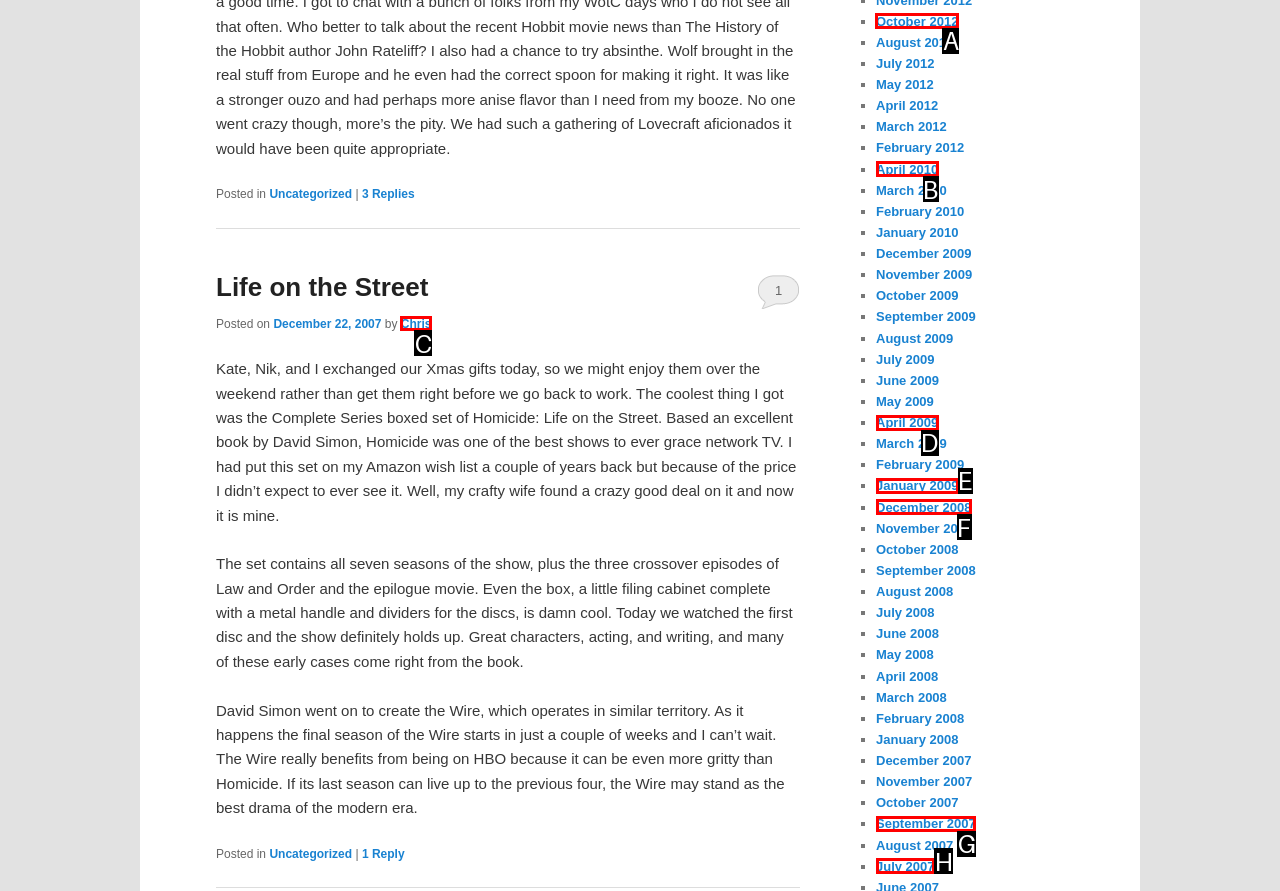Identify the letter of the UI element needed to carry out the task: Browse the archives for October 2012
Reply with the letter of the chosen option.

A